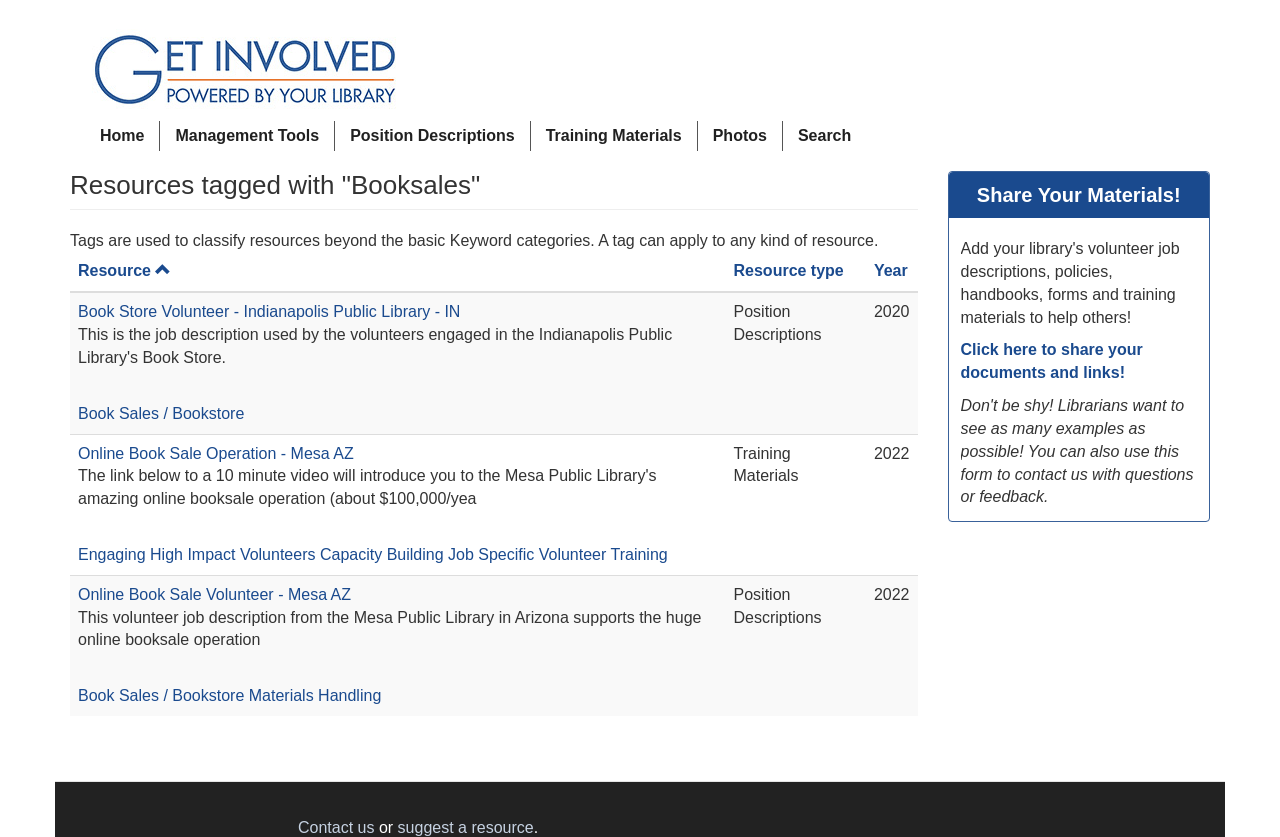Determine the bounding box coordinates for the clickable element required to fulfill the instruction: "Share your documents and links". Provide the coordinates as four float numbers between 0 and 1, i.e., [left, top, right, bottom].

[0.75, 0.408, 0.893, 0.455]